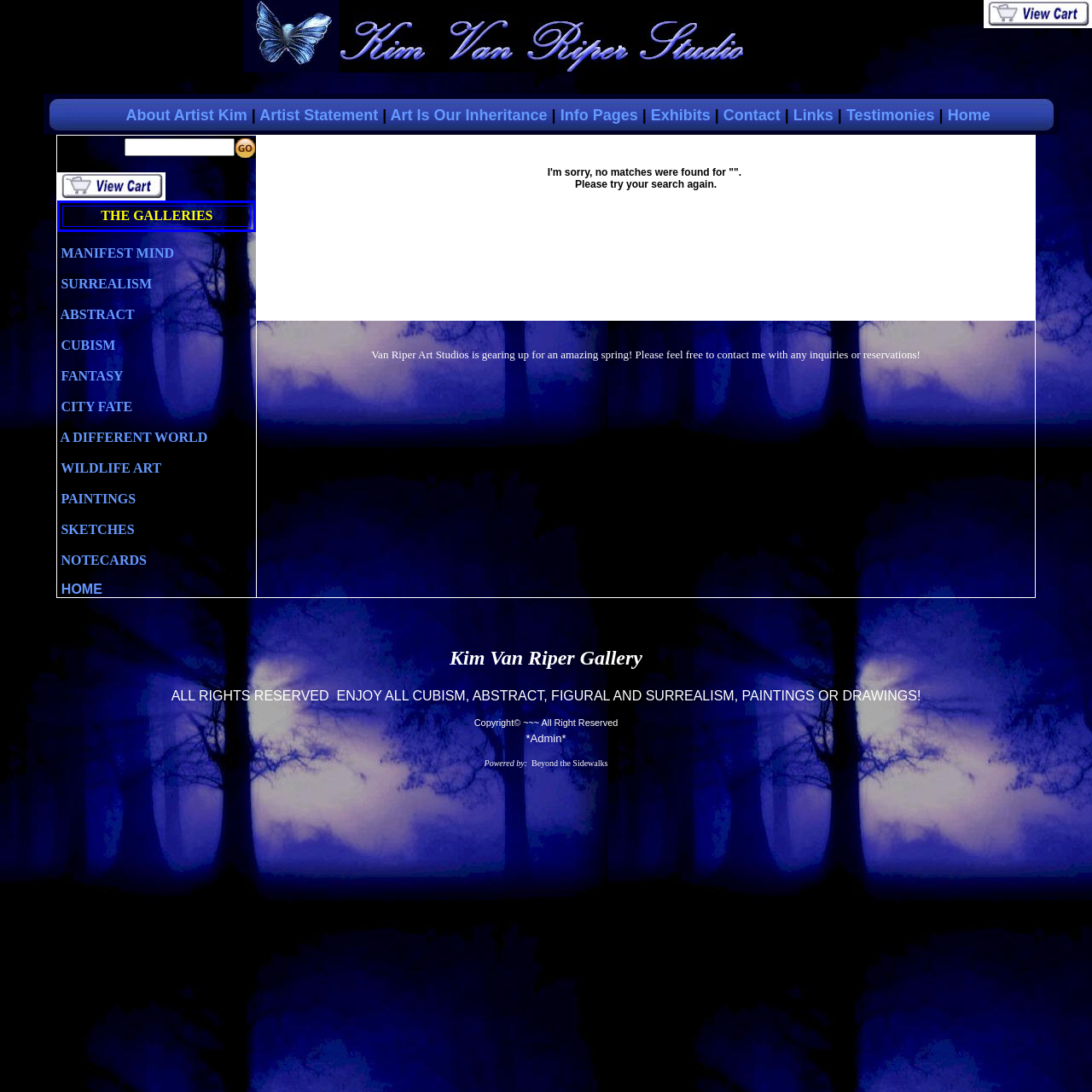Locate the primary headline on the webpage and provide its text.

Kim Van Riper Gallery